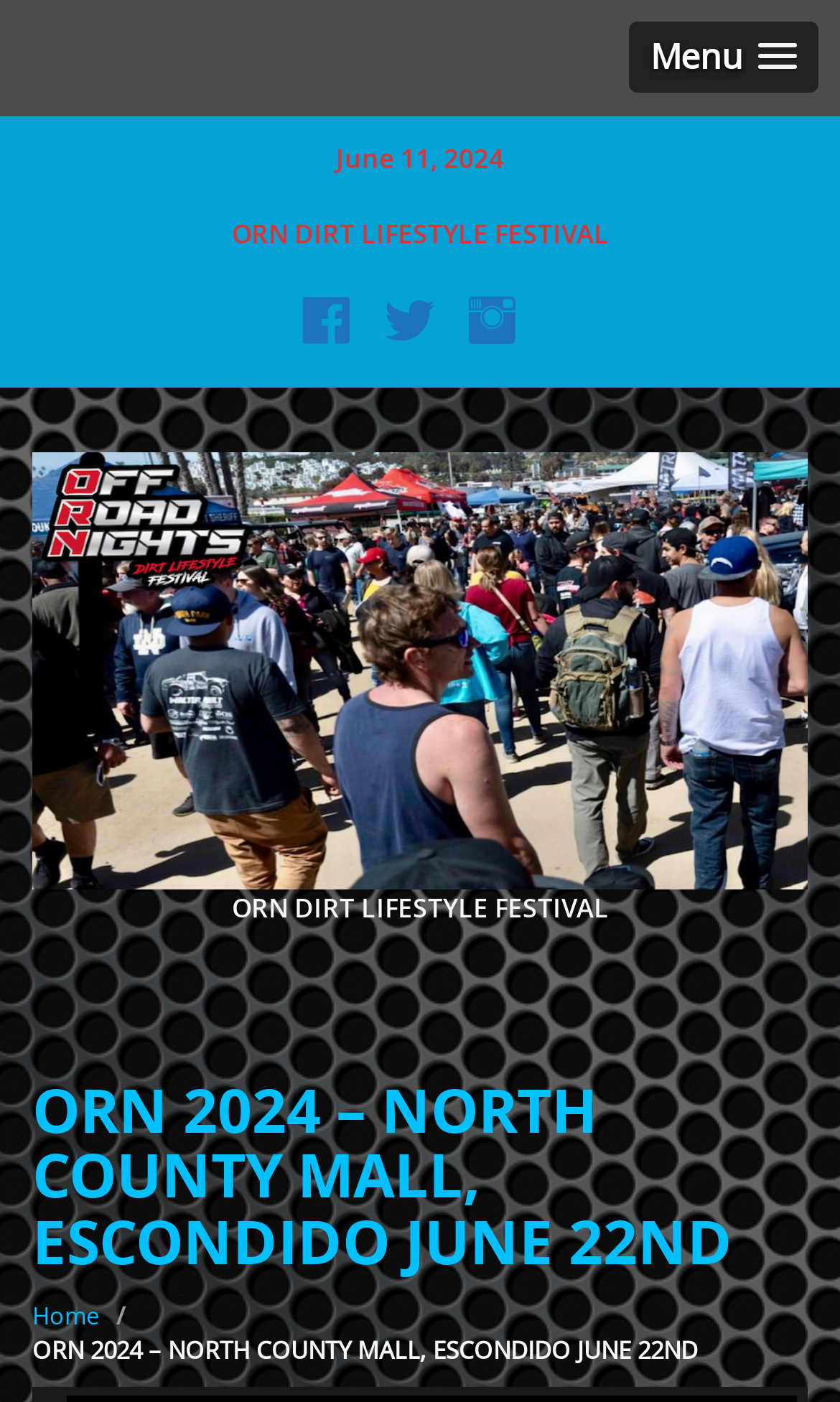Locate the bounding box of the UI element based on this description: "Menu". Provide four float numbers between 0 and 1 as [left, top, right, bottom].

[0.749, 0.015, 0.974, 0.066]